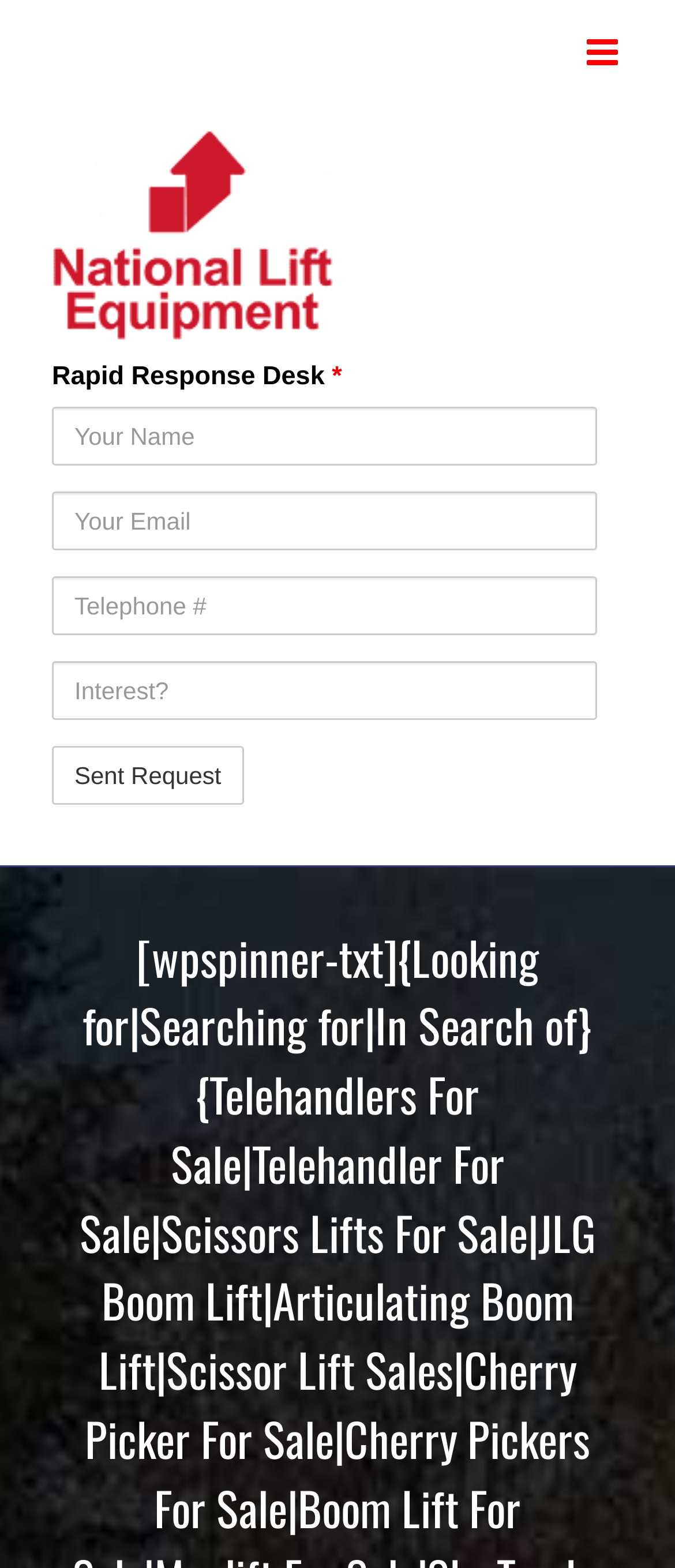Provide the bounding box for the UI element matching this description: "name="fld_6466167" placeholder="Your Name"".

[0.077, 0.259, 0.885, 0.296]